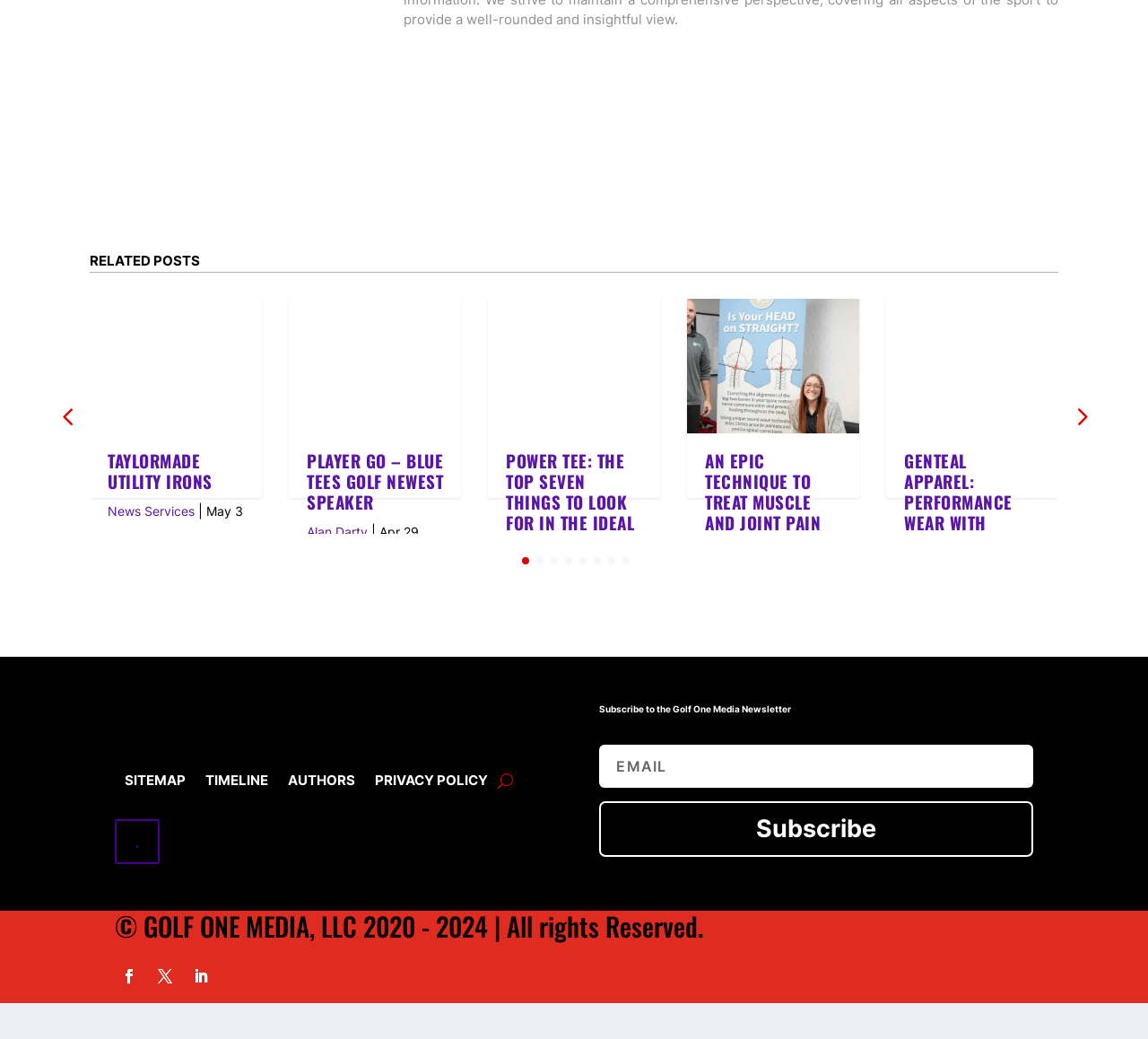Locate the bounding box of the user interface element based on this description: "alt="power tee"".

[0.425, 0.404, 0.575, 0.421]